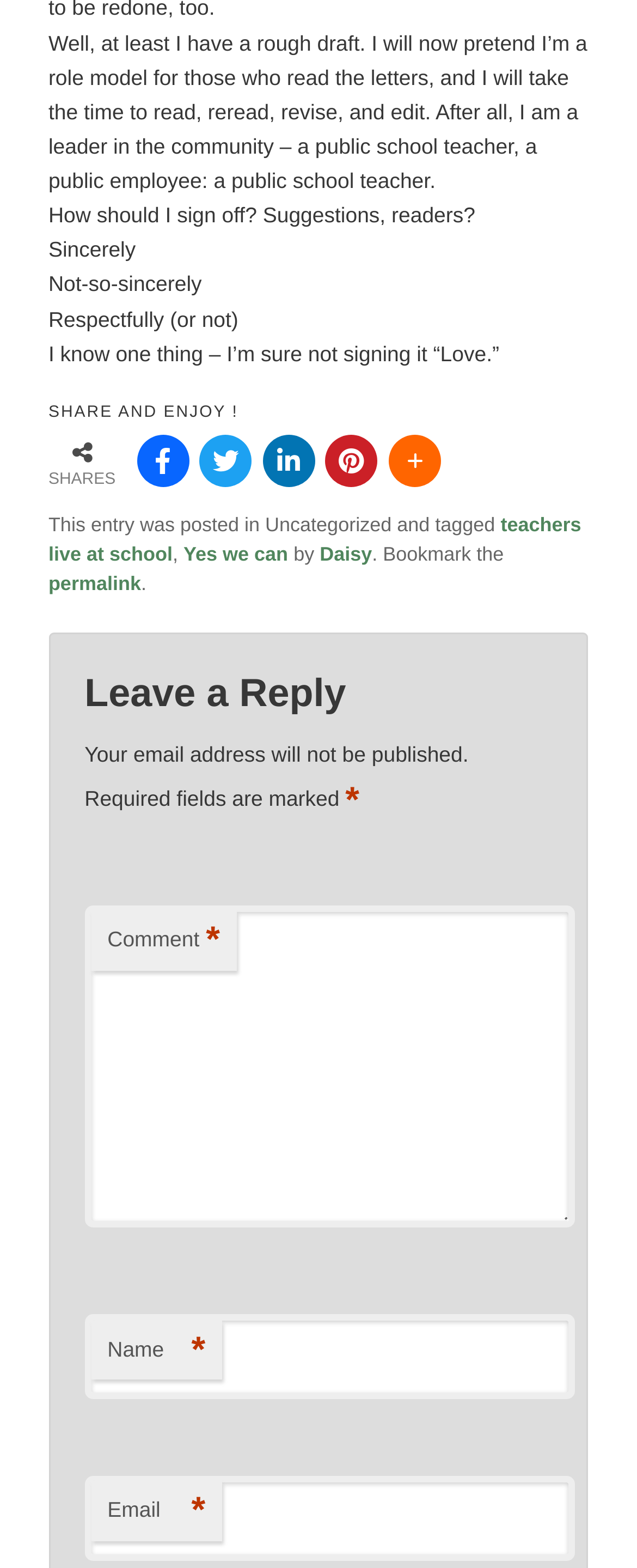What is the purpose of the webpage?
Based on the image, provide your answer in one word or phrase.

Blog post